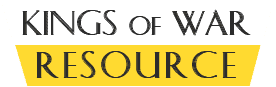Use a single word or phrase to answer the following:
What type of game is Kings of War?

tabletop role-playing game